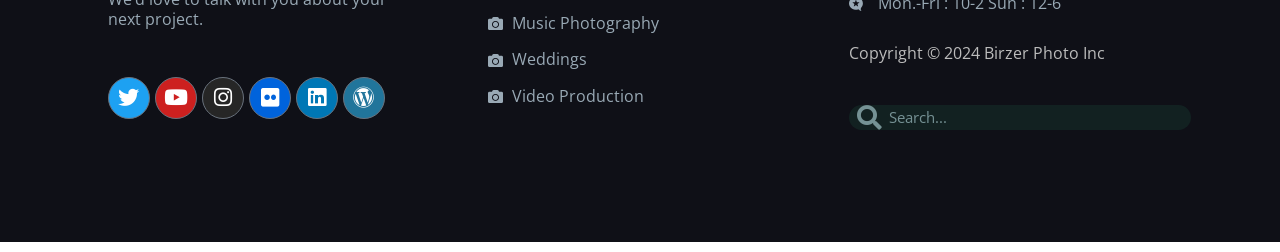Provide a one-word or one-phrase answer to the question:
What is the copyright year of Birzer Photo Inc?

2024